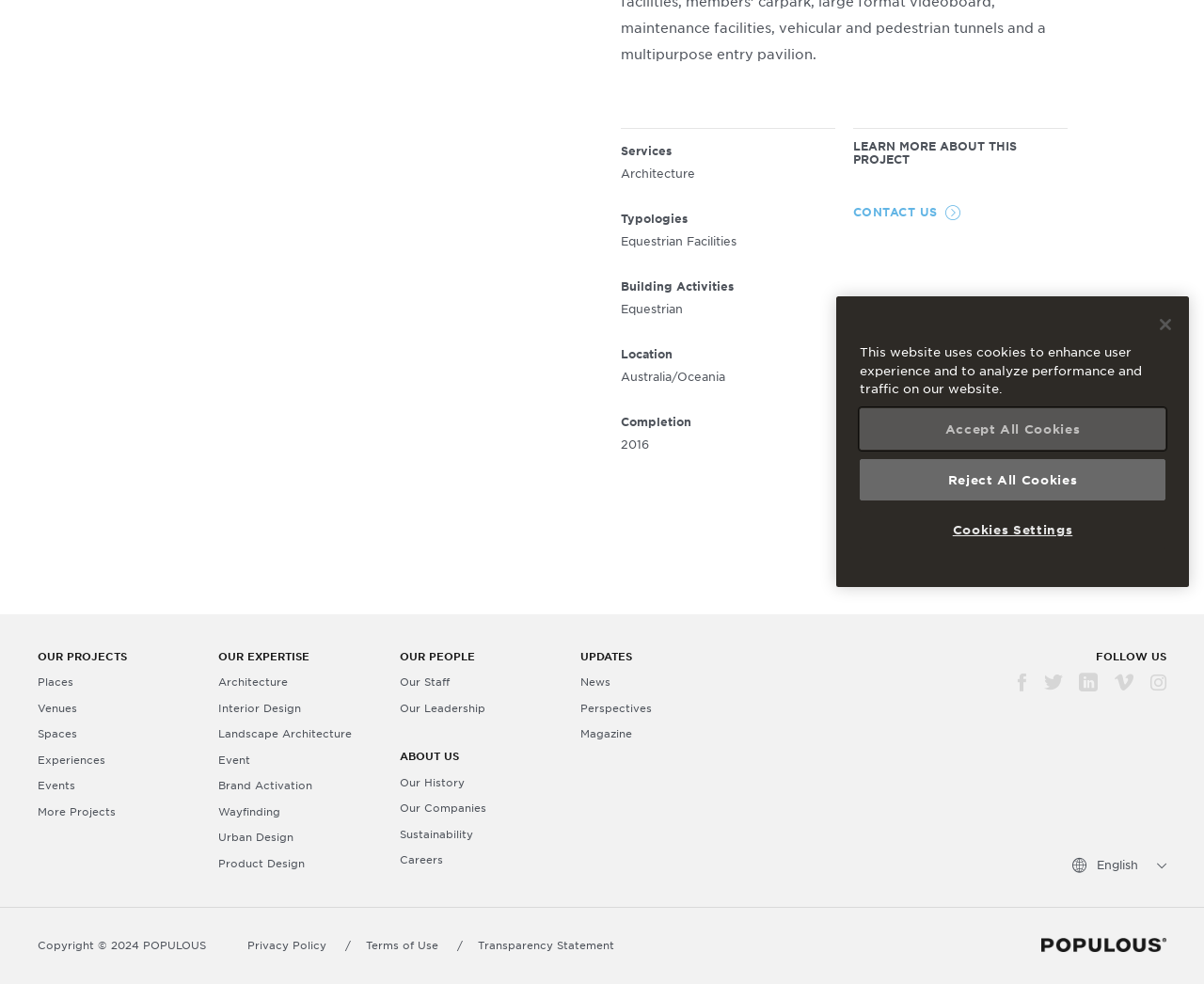Determine the bounding box for the UI element that matches this description: "Reject All Cookies".

[0.714, 0.467, 0.968, 0.509]